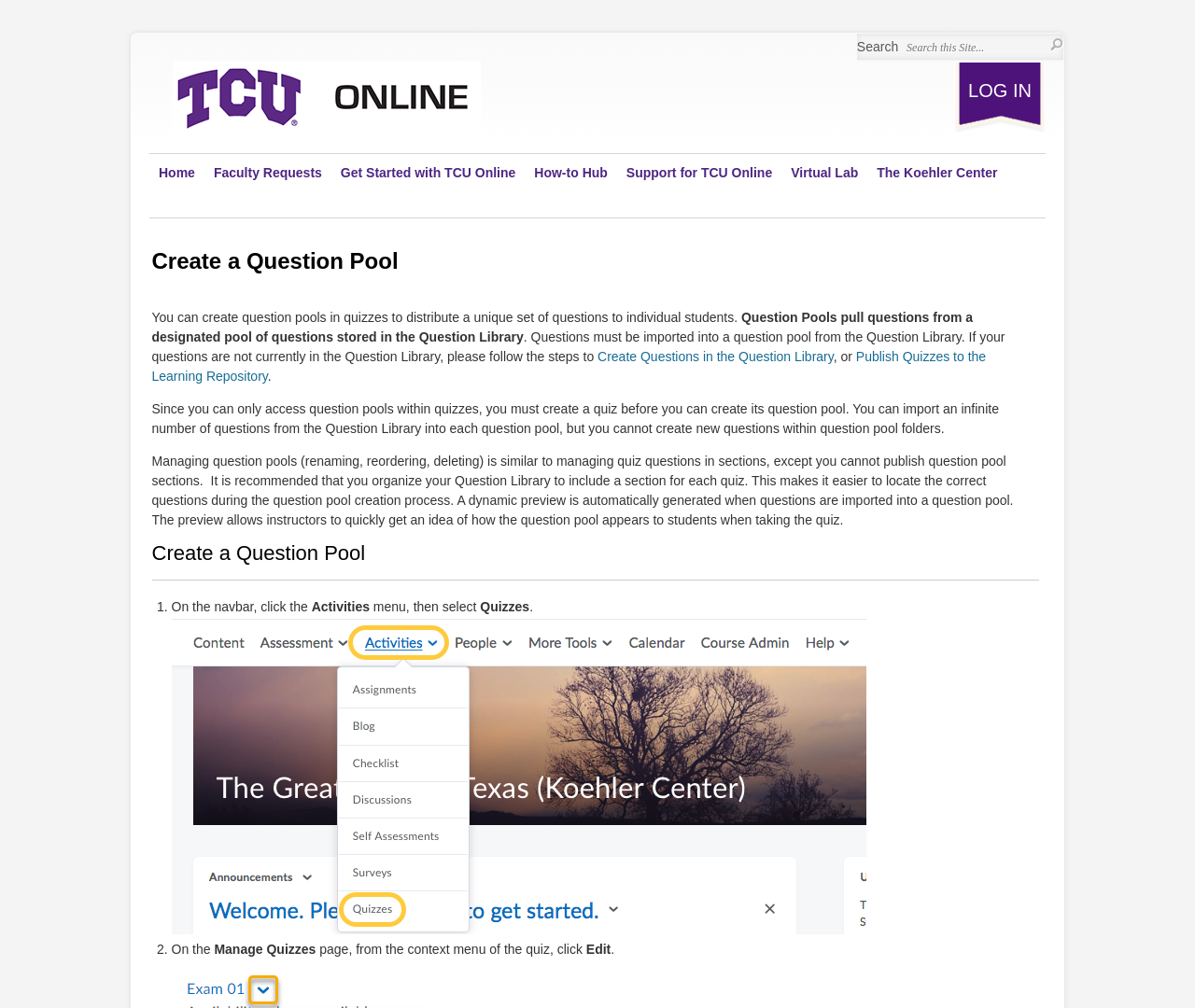Create a detailed narrative of the webpage’s visual and textual elements.

The webpage is titled "TCU Online" and has a prominent login link at the top right corner. Below the login link, there is a search bar with a search button and a placeholder text "Search". The search bar is accompanied by a static text "Search" above it.

On the top left corner, there are several links, including "Home", "Faculty Requests", "Get Started with TCU Online", "How-to Hub", "Support for TCU Online", "Virtual Lab", and "The Koehler Center". These links are arranged horizontally and take up a significant portion of the top section of the page.

Below the top section, there is a heading "Create a Question Pool" followed by a block of text that explains how to create question pools in quizzes. The text is divided into several paragraphs and includes links to "Create Questions in the Question Library" and "Publish Quizzes to the Learning Repository".

The page also includes a step-by-step guide on how to create a question pool, with numbered list markers and accompanying text. The guide includes an image with a caption "Quizzes on the Nav Bar" that illustrates the process.

Throughout the page, there are several static text elements that provide additional information and explanations about creating question pools. The overall layout of the page is organized and easy to follow, with clear headings and concise text.